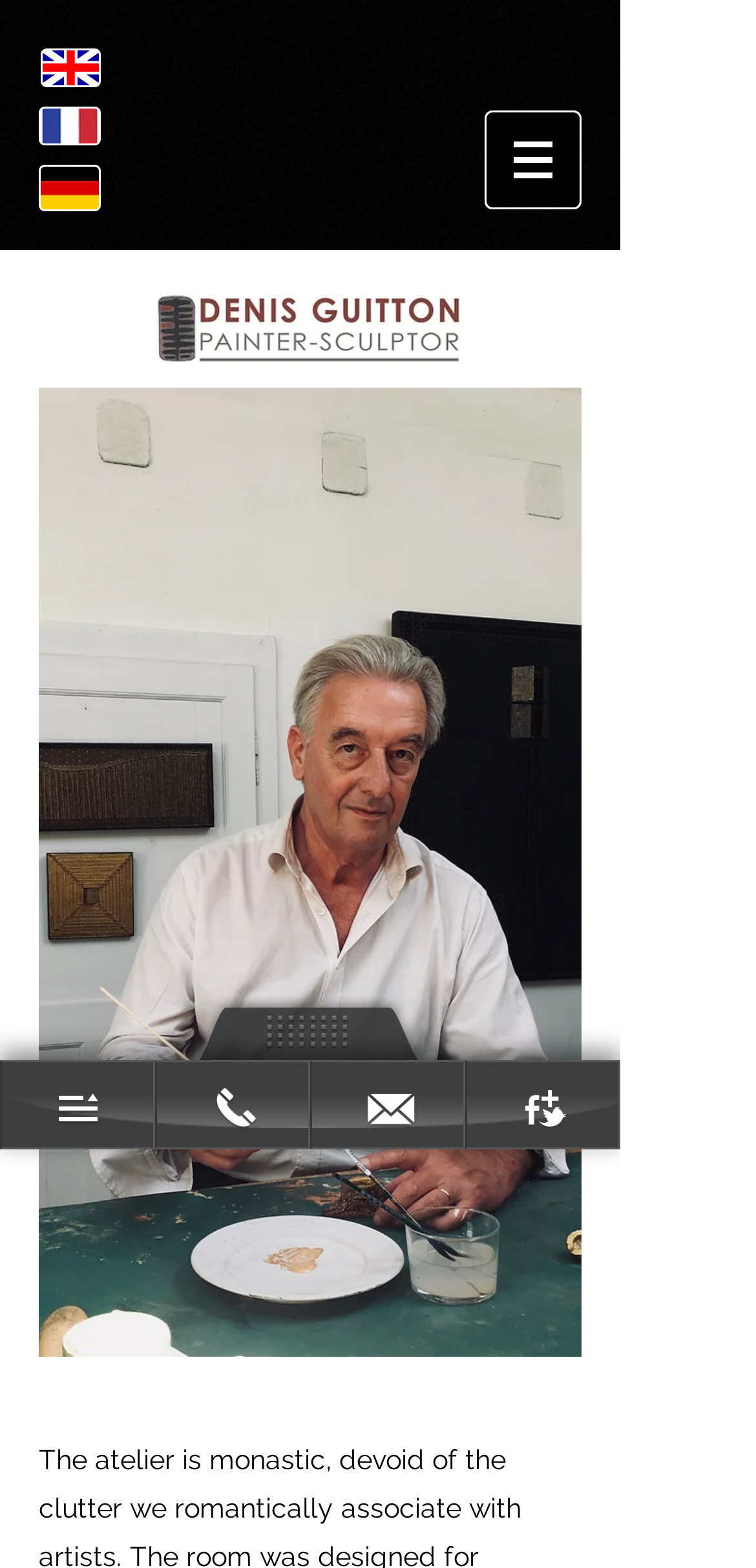Provide a brief response in the form of a single word or phrase:
What is the logo on the top-right corner of the webpage?

Logo DG